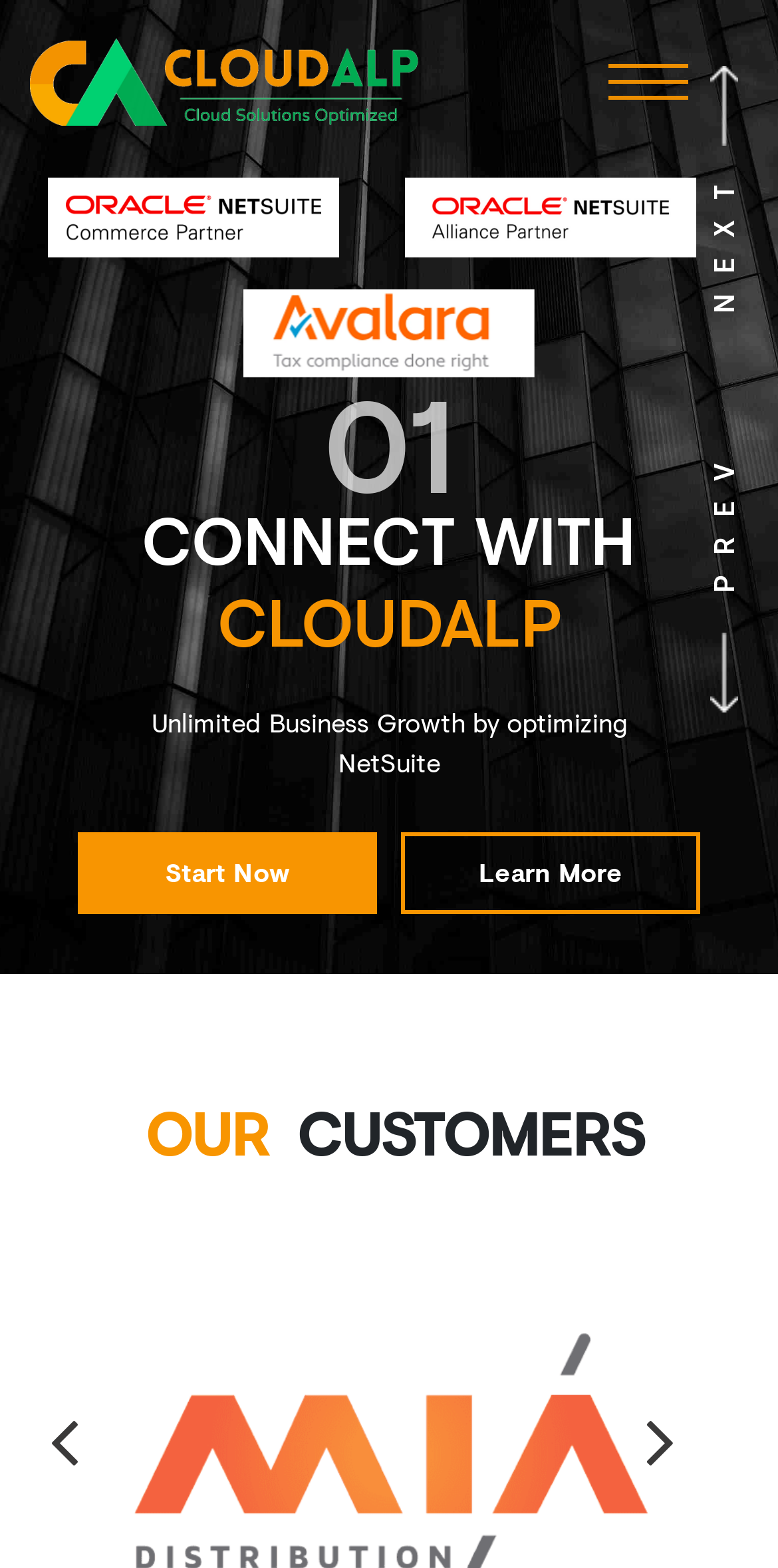Illustrate the webpage thoroughly, mentioning all important details.

The webpage is about NetSuite expert support, customization, and integration services offered by CloudAlp. At the top left corner, there is a CloudAlp main logo, which is an image linked to the company's main page. 

To the right of the logo, there are navigation links, including "HOME", "ABOUT US", and three social media icons represented by Unicode characters. These links are positioned horizontally, with "HOME" on the left and the social media icons on the right.

Below the navigation links, there is a prominent section with a heading "ONE SHOP FOR ALL NETSUITE NEEDS". This section contains a few lines of text, including "02", "Launch and Scale your Dream Stores with Certified Consultants", and a call-to-action button "Start Now" on the left and "Learn More" on the right.

Further down the page, there is a section with a heading "OUR CUSTOMERS", which is positioned near the bottom of the page. This section appears to highlight the company's customer base, but the exact content is not specified.